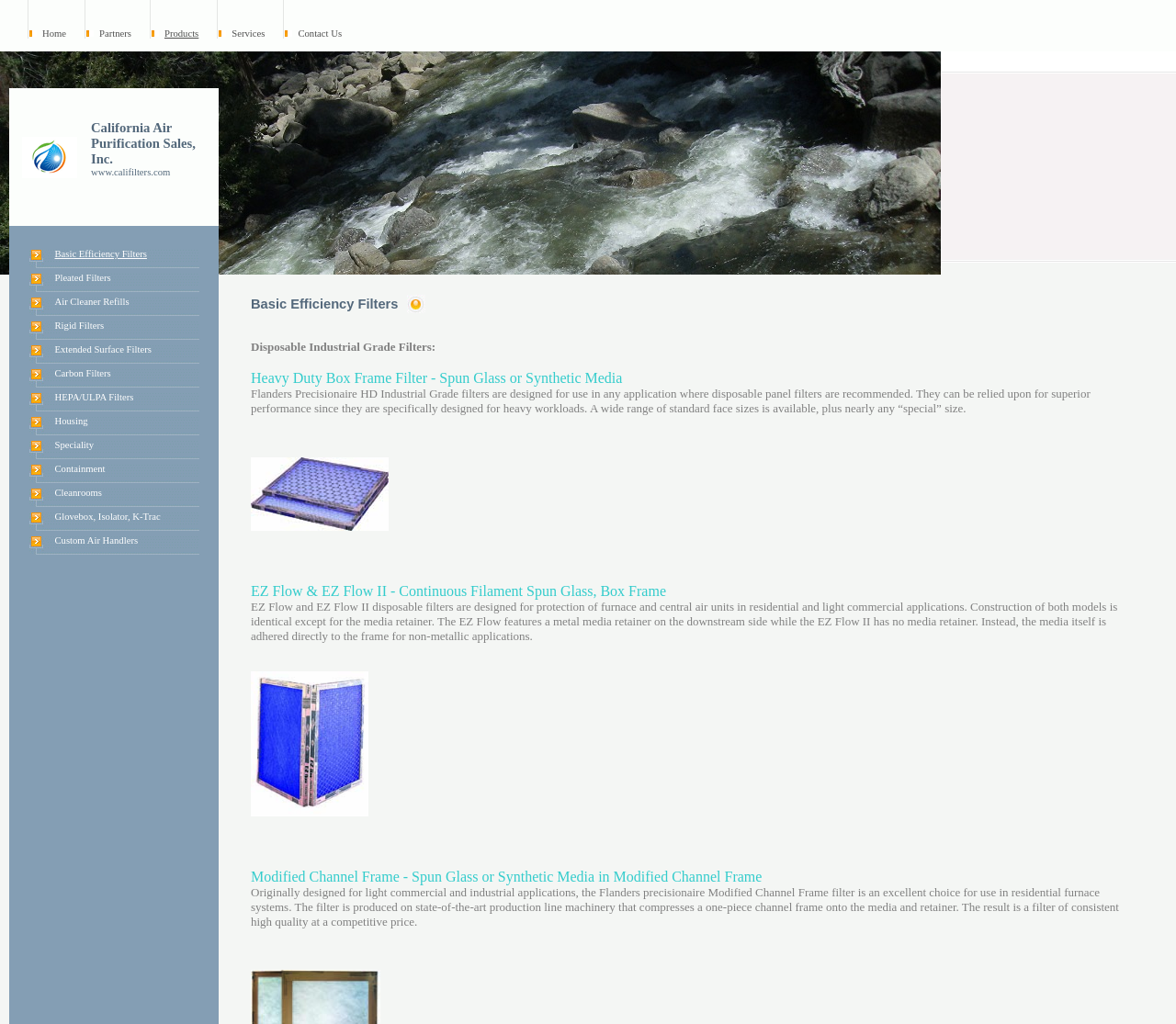Find the bounding box coordinates of the element to click in order to complete the given instruction: "Learn about Pleated Filters."

[0.046, 0.266, 0.094, 0.276]